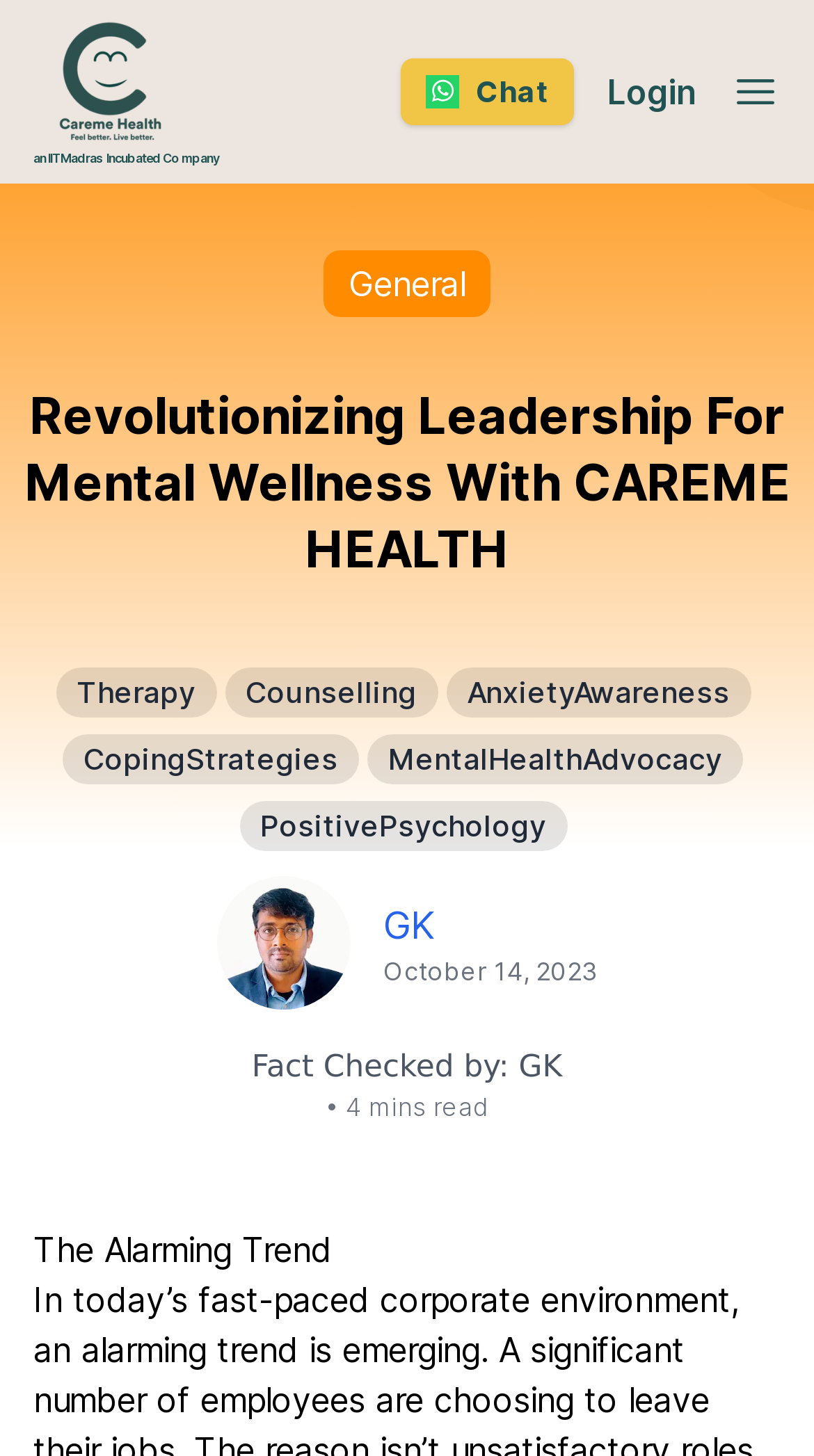Please identify the bounding box coordinates of the element that needs to be clicked to perform the following instruction: "Visit the homepage by clicking on the HOME link".

None